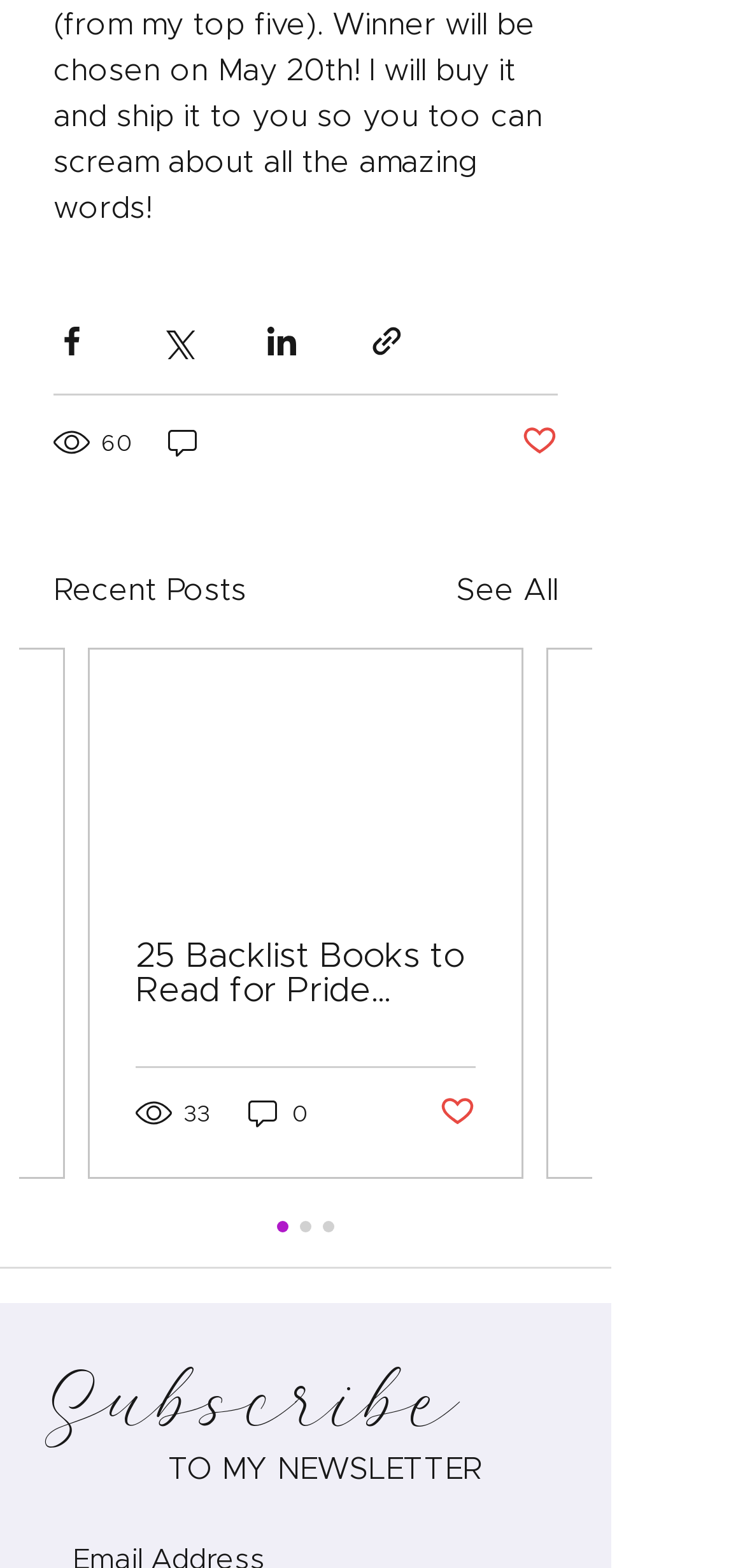Could you indicate the bounding box coordinates of the region to click in order to complete this instruction: "Subscribe to the newsletter".

[0.067, 0.868, 0.692, 0.927]